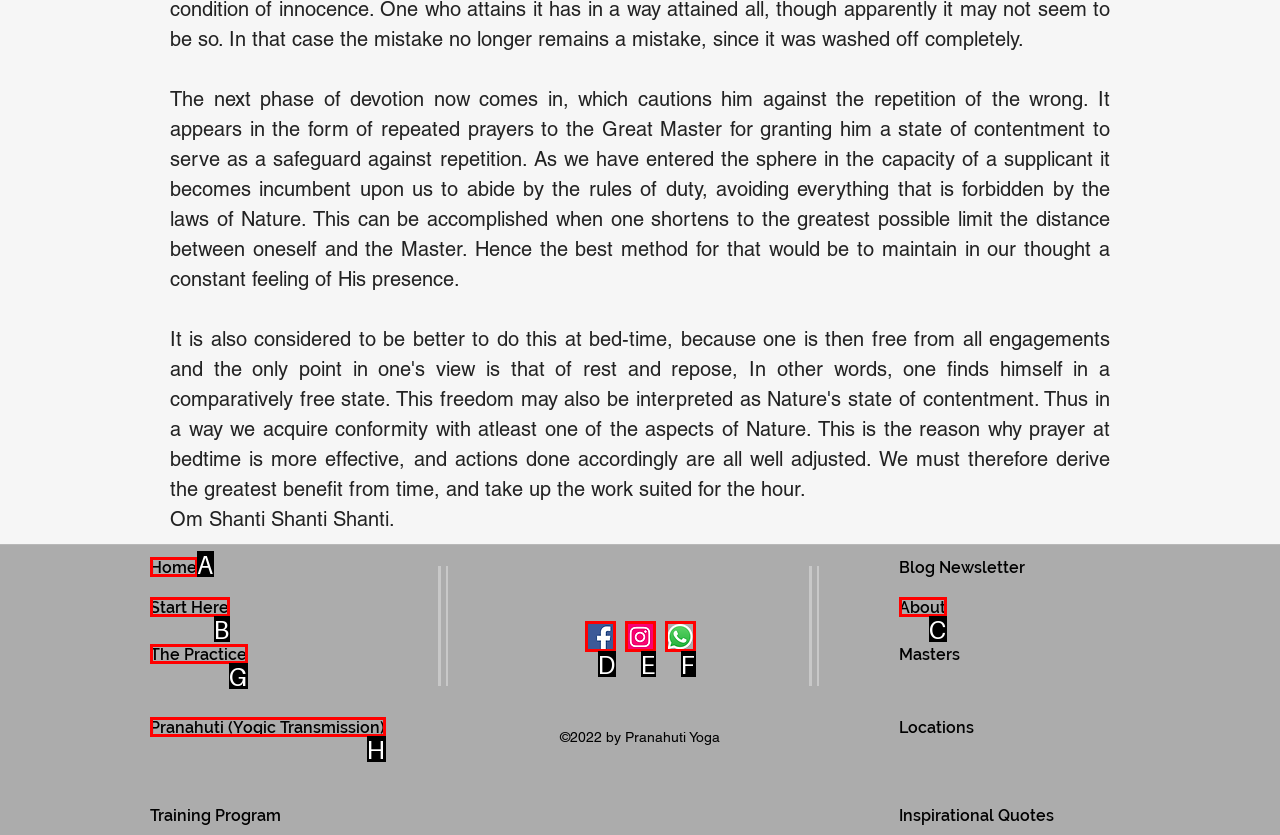Choose the option that best matches the element: aria-label="Facebook"
Respond with the letter of the correct option.

D